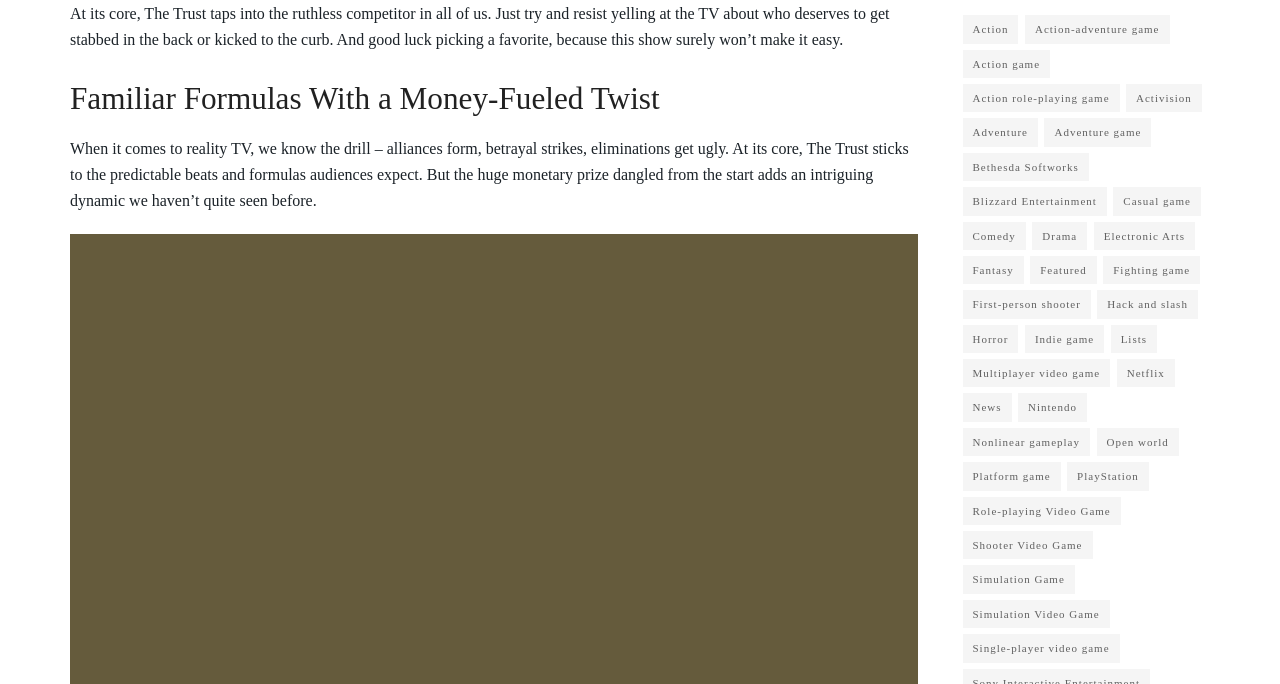Identify the bounding box coordinates of the clickable section necessary to follow the following instruction: "Click on Action game". The coordinates should be presented as four float numbers from 0 to 1, i.e., [left, top, right, bottom].

[0.752, 0.072, 0.82, 0.114]